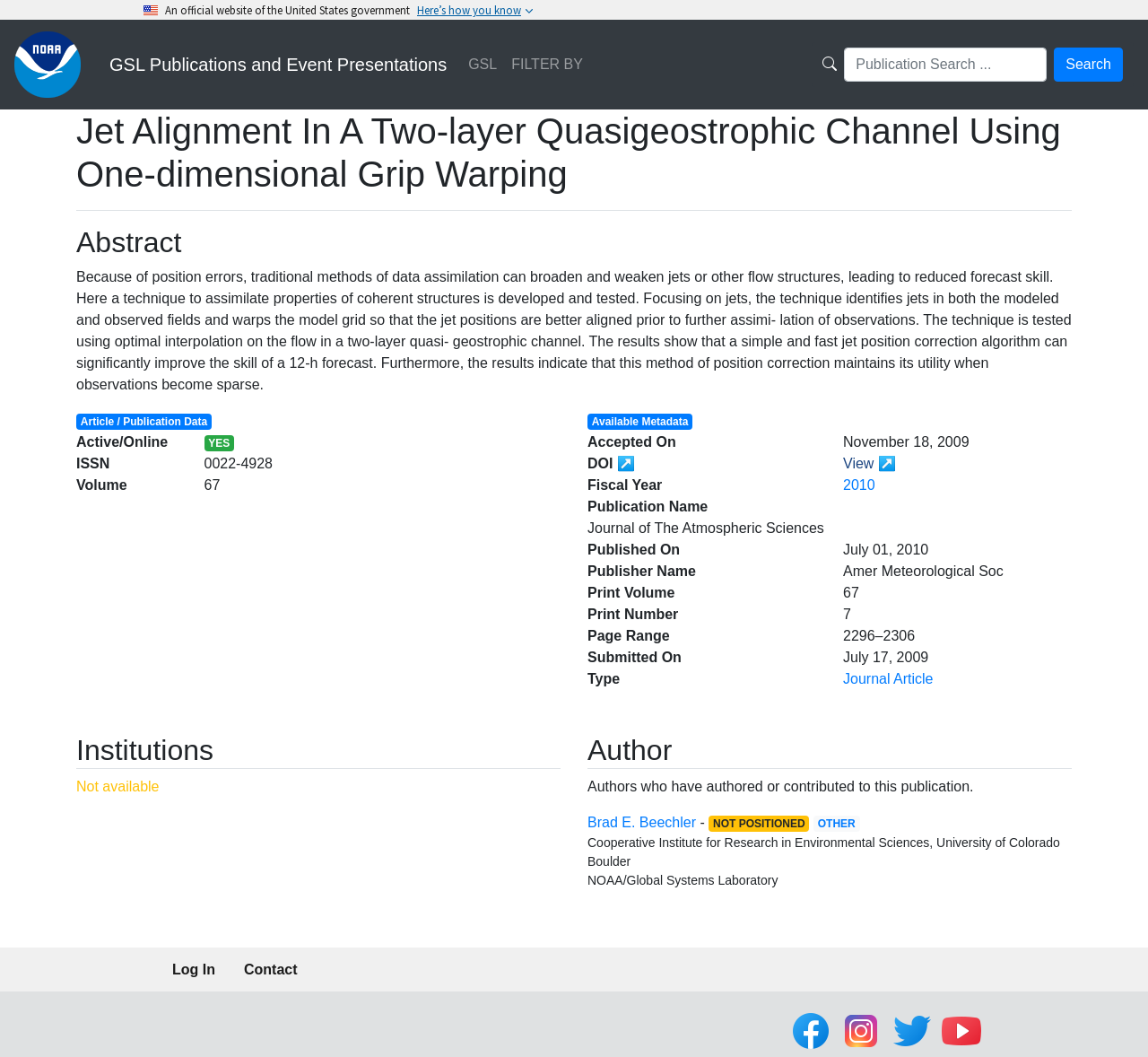Locate the bounding box coordinates of the item that should be clicked to fulfill the instruction: "Log in to access more features".

[0.15, 0.896, 0.187, 0.938]